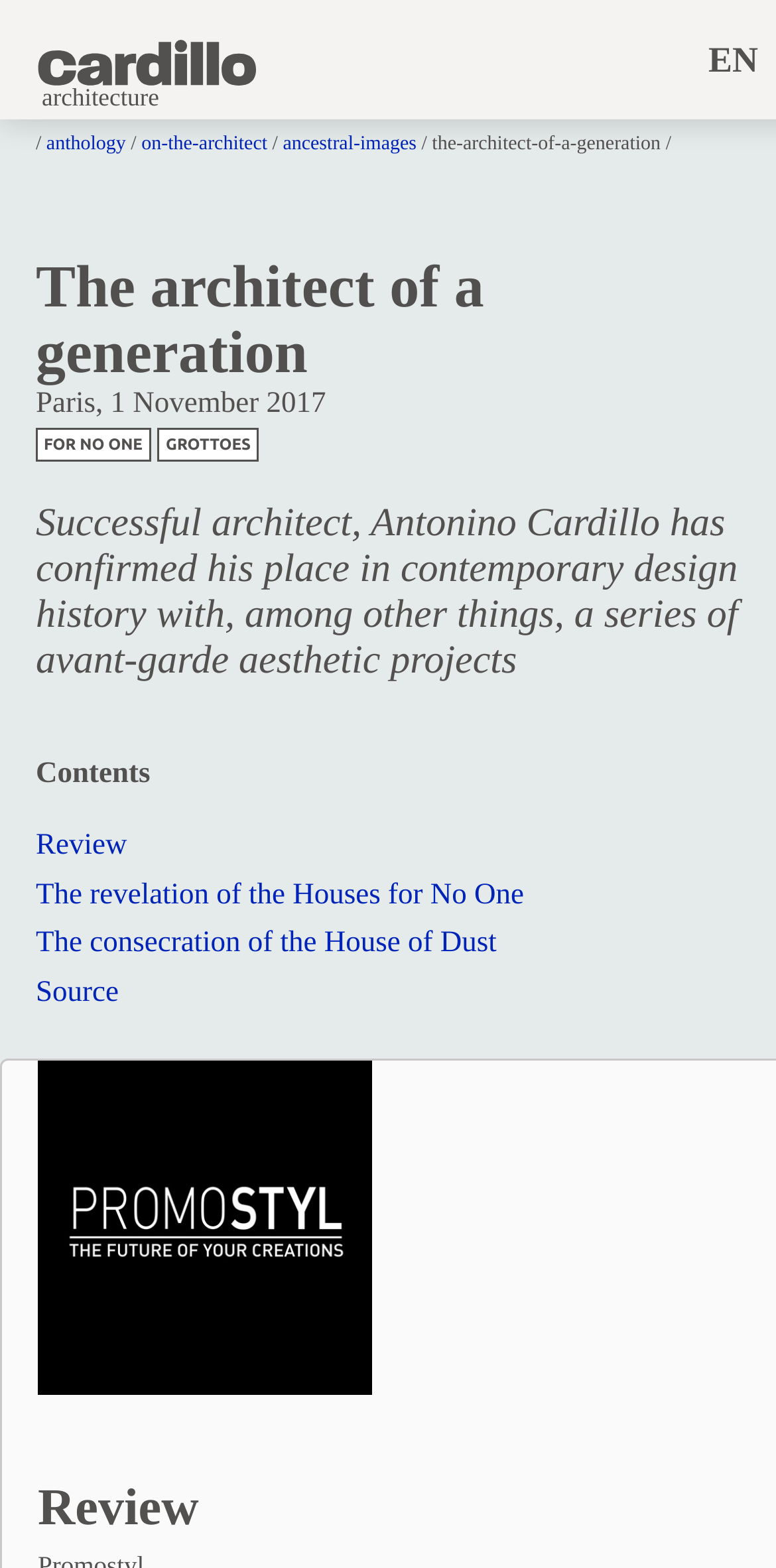Specify the bounding box coordinates of the area to click in order to execute this command: 'View the Source page'. The coordinates should consist of four float numbers ranging from 0 to 1, and should be formatted as [left, top, right, bottom].

[0.046, 0.623, 0.153, 0.644]